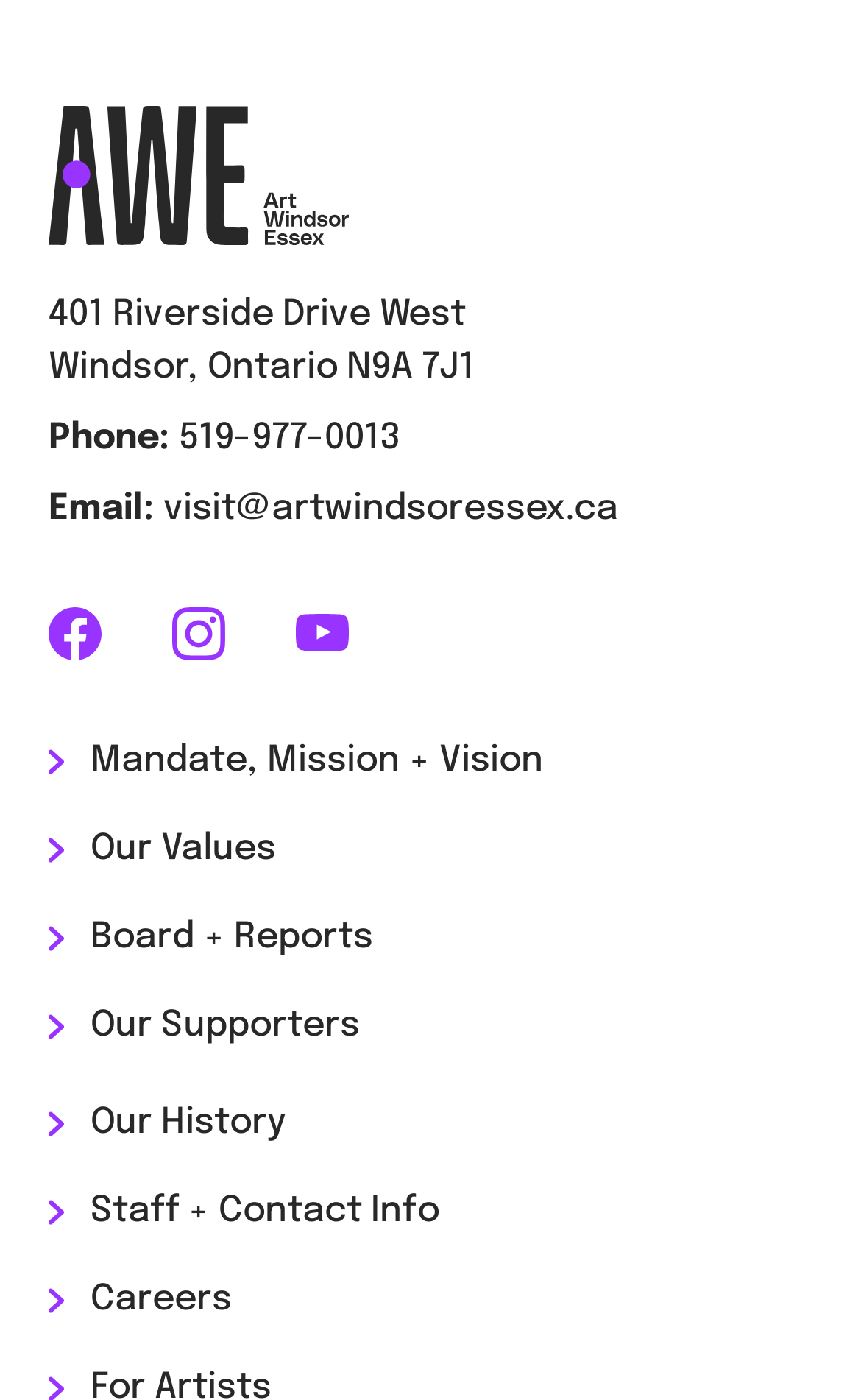Determine the bounding box coordinates of the area to click in order to meet this instruction: "Visit the Facebook page".

[0.056, 0.434, 0.118, 0.472]